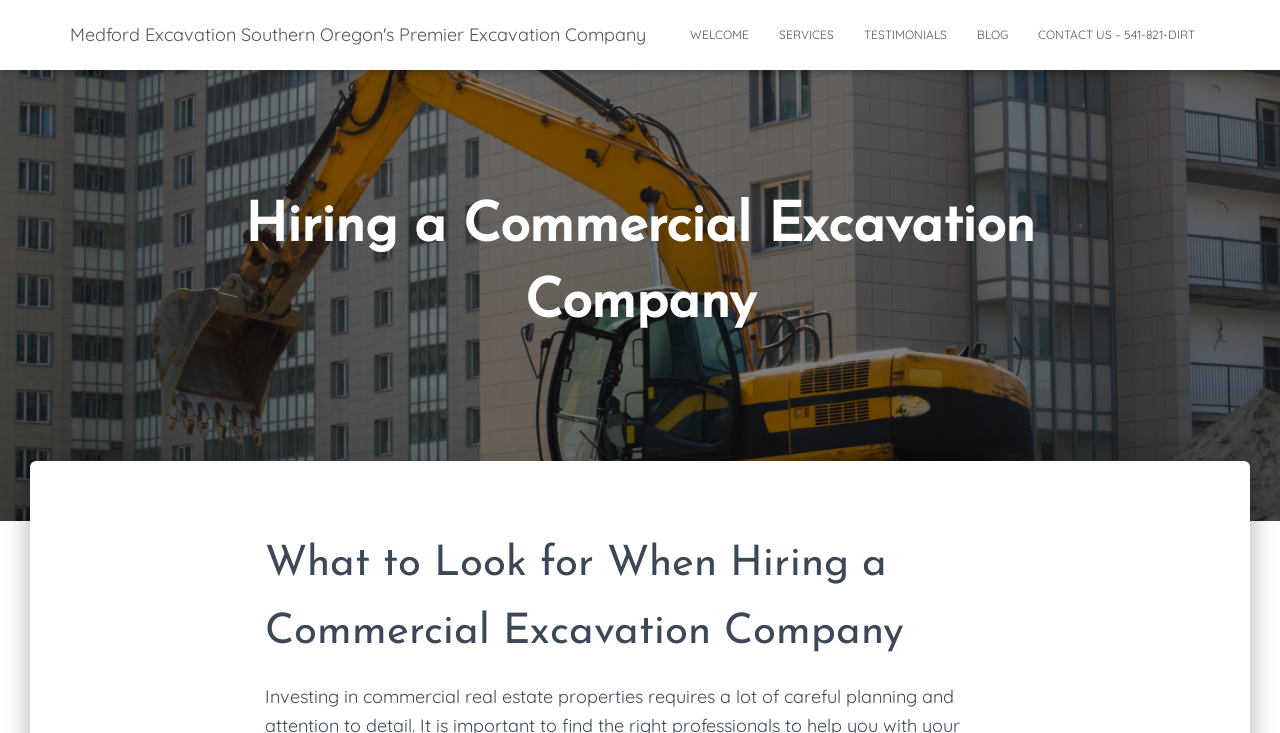Create a detailed narrative of the webpage’s visual and textual elements.

The webpage is about hiring a commercial excavation company, specifically highlighting what to look for and how to ensure a smooth project. At the top, there is a navigation menu with five links: "Medford Excavation Southern Oregon's Premier Excavation Company", "WELCOME", "SERVICES", "TESTIMONIALS", and "BLOG", followed by a "CONTACT US" link with a phone number. 

Below the navigation menu, there is a main heading "Hiring a Commercial Excavation Company" that spans almost the entire width of the page. Underneath this heading, there is a subheading "What to Look for When Hiring a Commercial Excavation Company" positioned slightly to the right of the main heading.